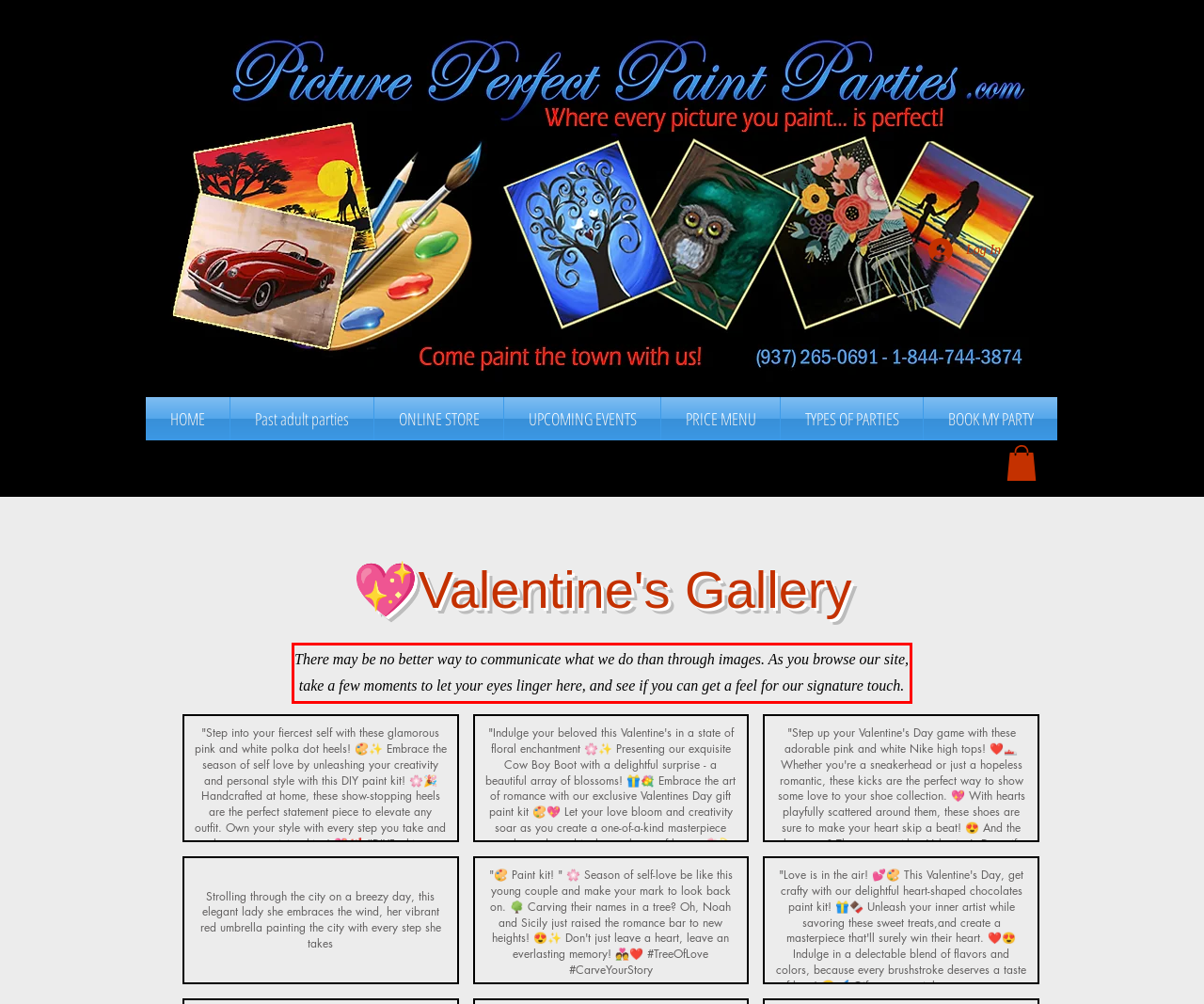You have a screenshot of a webpage, and there is a red bounding box around a UI element. Utilize OCR to extract the text within this red bounding box.

There may be no better way to communicate what we do than through images. As you browse our site, take a few moments to let your eyes linger here, and see if you can get a feel for our signature touch.